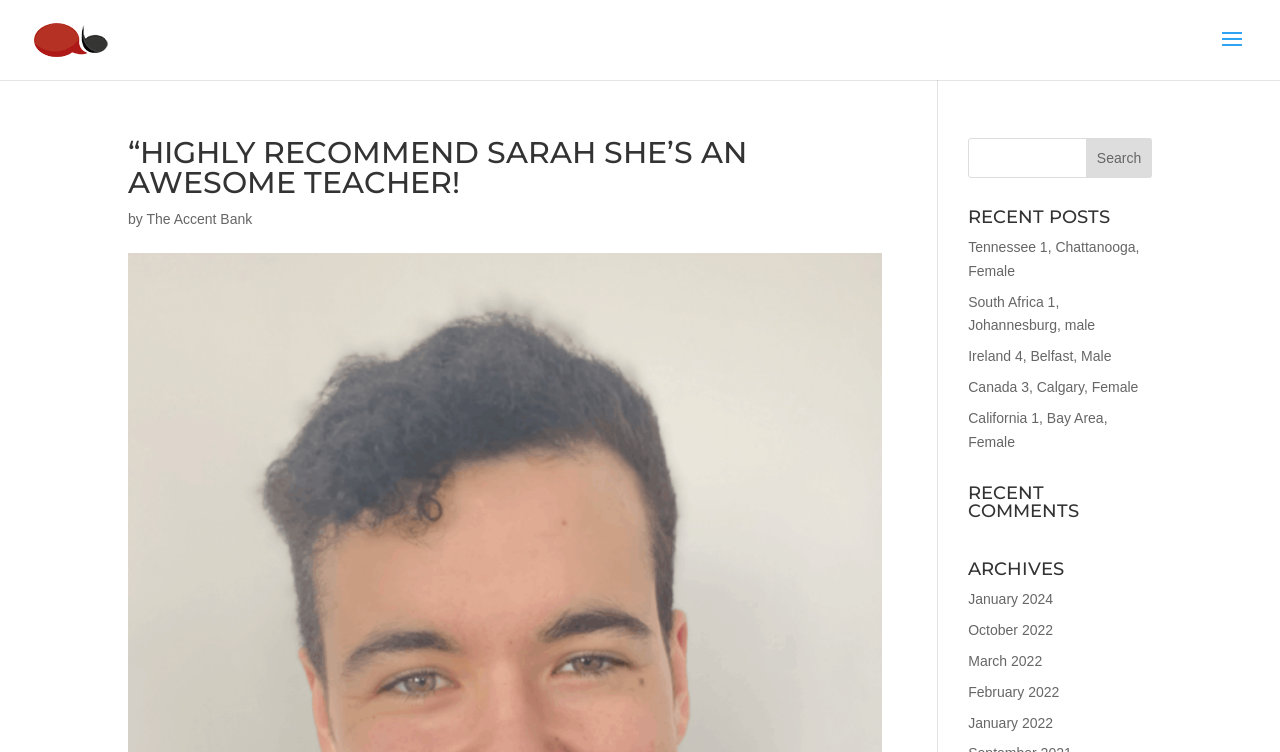Calculate the bounding box coordinates for the UI element based on the following description: "name="s"". Ensure the coordinates are four float numbers between 0 and 1, i.e., [left, top, right, bottom].

[0.756, 0.184, 0.9, 0.237]